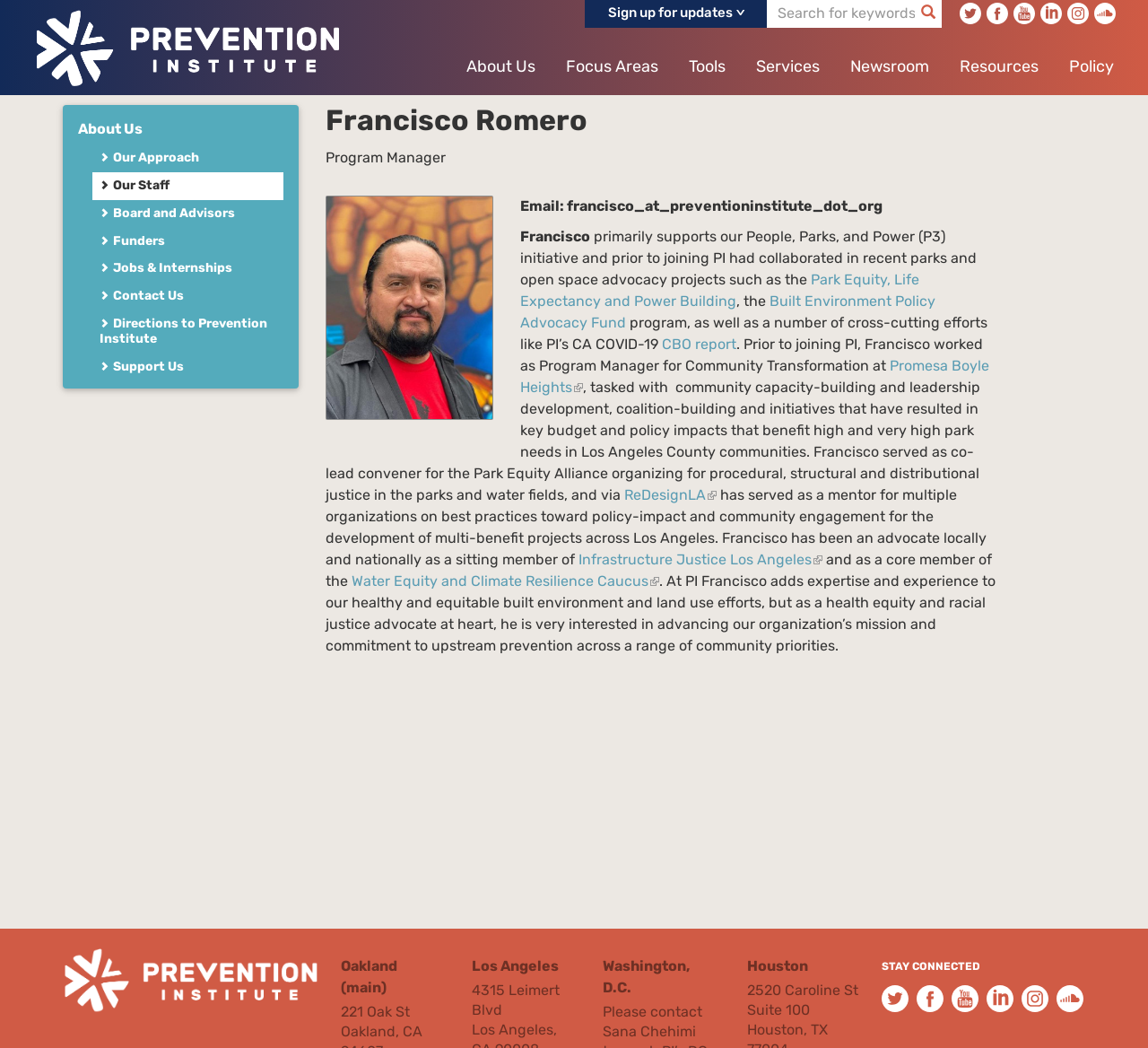Refer to the screenshot and answer the following question in detail:
How many social media links are present at the bottom of the webpage?

At the bottom of the webpage, there are links to Twitter, Facebook, YouTube, LinkedIn, Instagram, Soundcloud, and an email contact, which are all social media platforms.